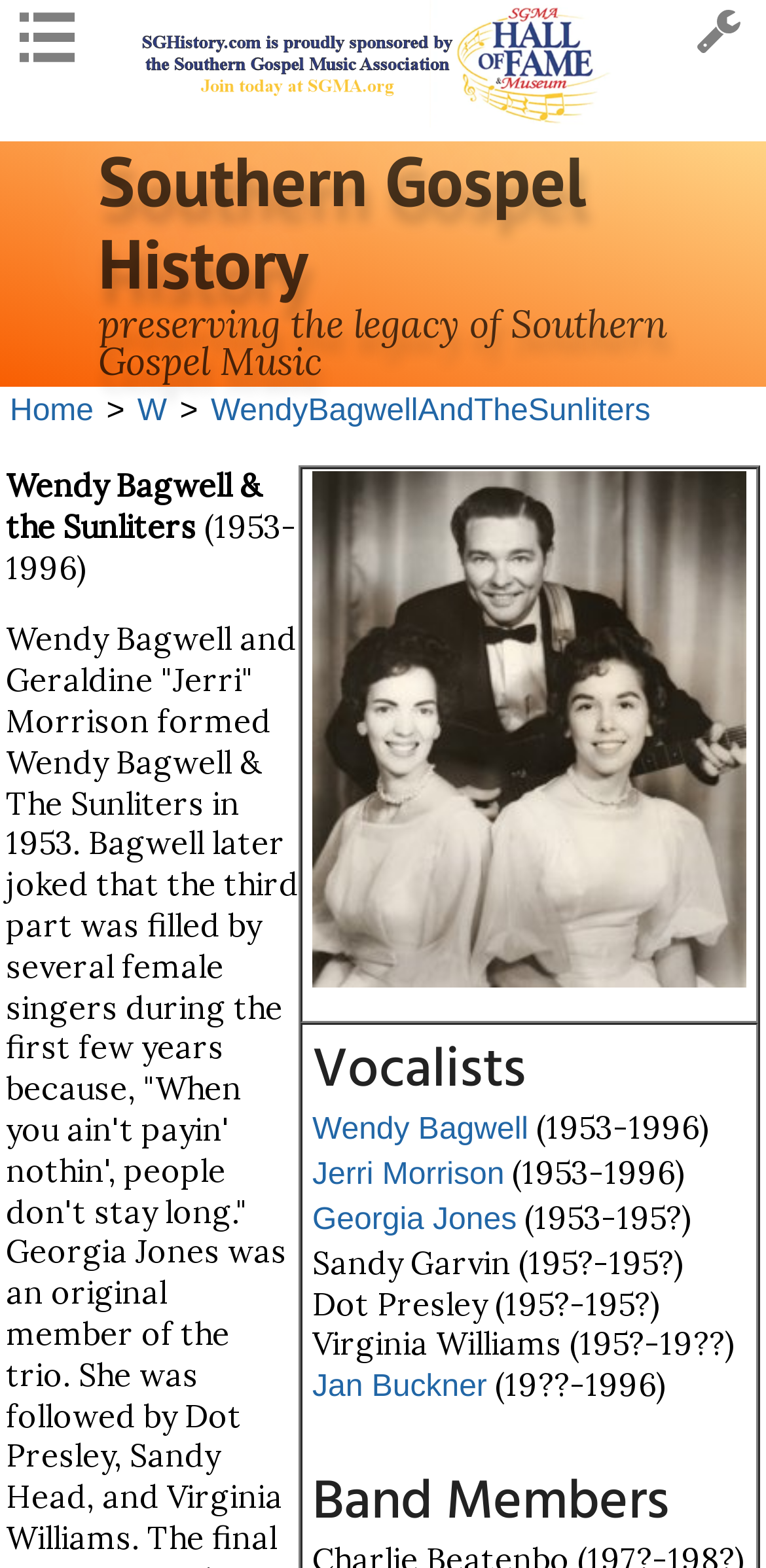What is the time period during which Wendy Bagwell & the Sunliters were active?
From the screenshot, provide a brief answer in one word or phrase.

1953-1996